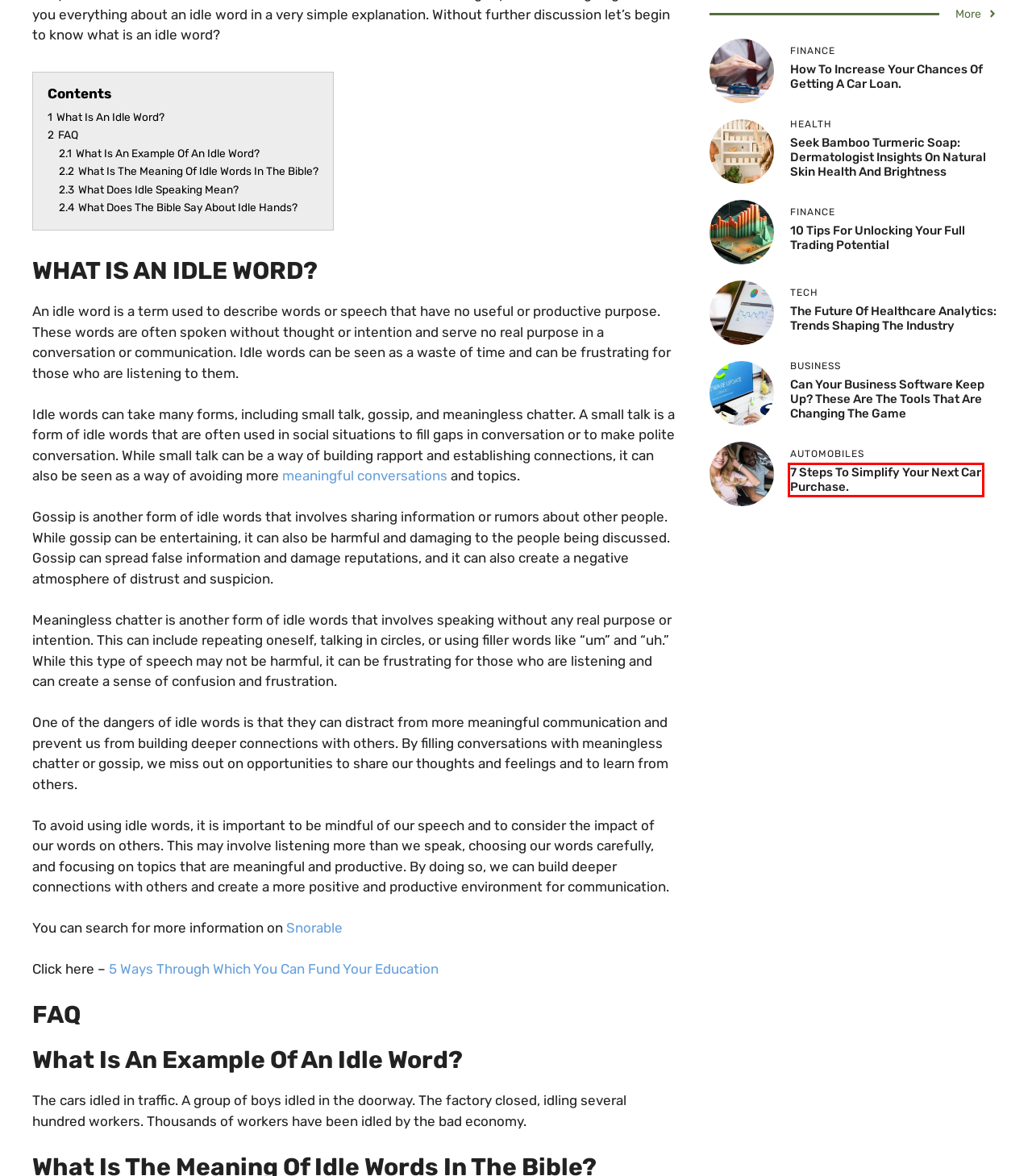Analyze the given webpage screenshot and identify the UI element within the red bounding box. Select the webpage description that best matches what you expect the new webpage to look like after clicking the element. Here are the candidates:
A. Can Your Business Software Keep Up? These Are the Tools That Are Changing the Game - Snorable
B. The Future of Healthcare Analytics: Trends Shaping the Industry - Snorable
C. 10 Tips for Unlocking Your Full Trading Potential - Snorable
D. 7 steps to simplify your next car purchase. - Snorable
E. How to increase your chances of getting a car loan. - Snorable
F. News - Snorable
G. Seek Bamboo Turmeric Soap: Dermatologist Insights on Natural Skin Health and Brightness - Snorable
H. 5 Ways Through Which You Can Fund Your Education

D